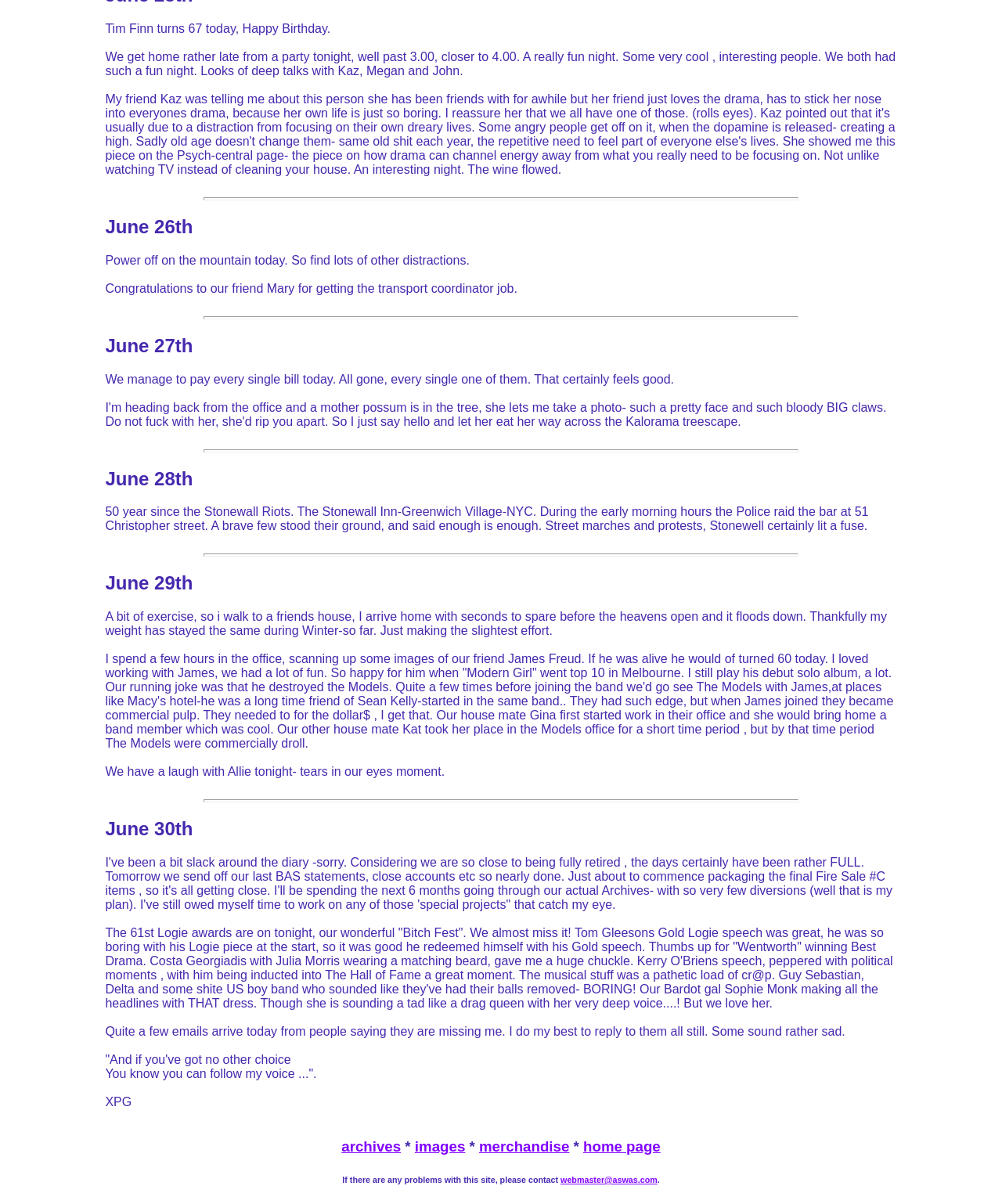Given the description of a UI element: "home page", identify the bounding box coordinates of the matching element in the webpage screenshot.

[0.582, 0.945, 0.659, 0.959]